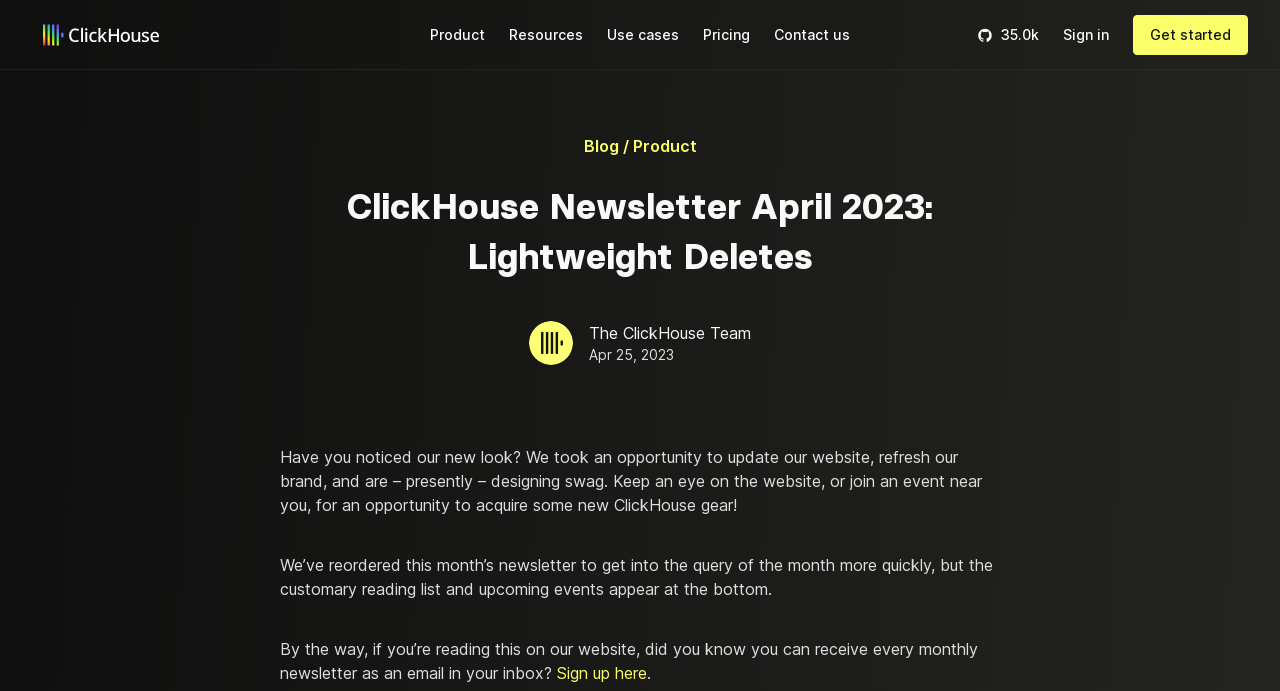Using the element description: "Pricing", determine the bounding box coordinates for the specified UI element. The coordinates should be four float numbers between 0 and 1, [left, top, right, bottom].

[0.549, 0.038, 0.586, 0.062]